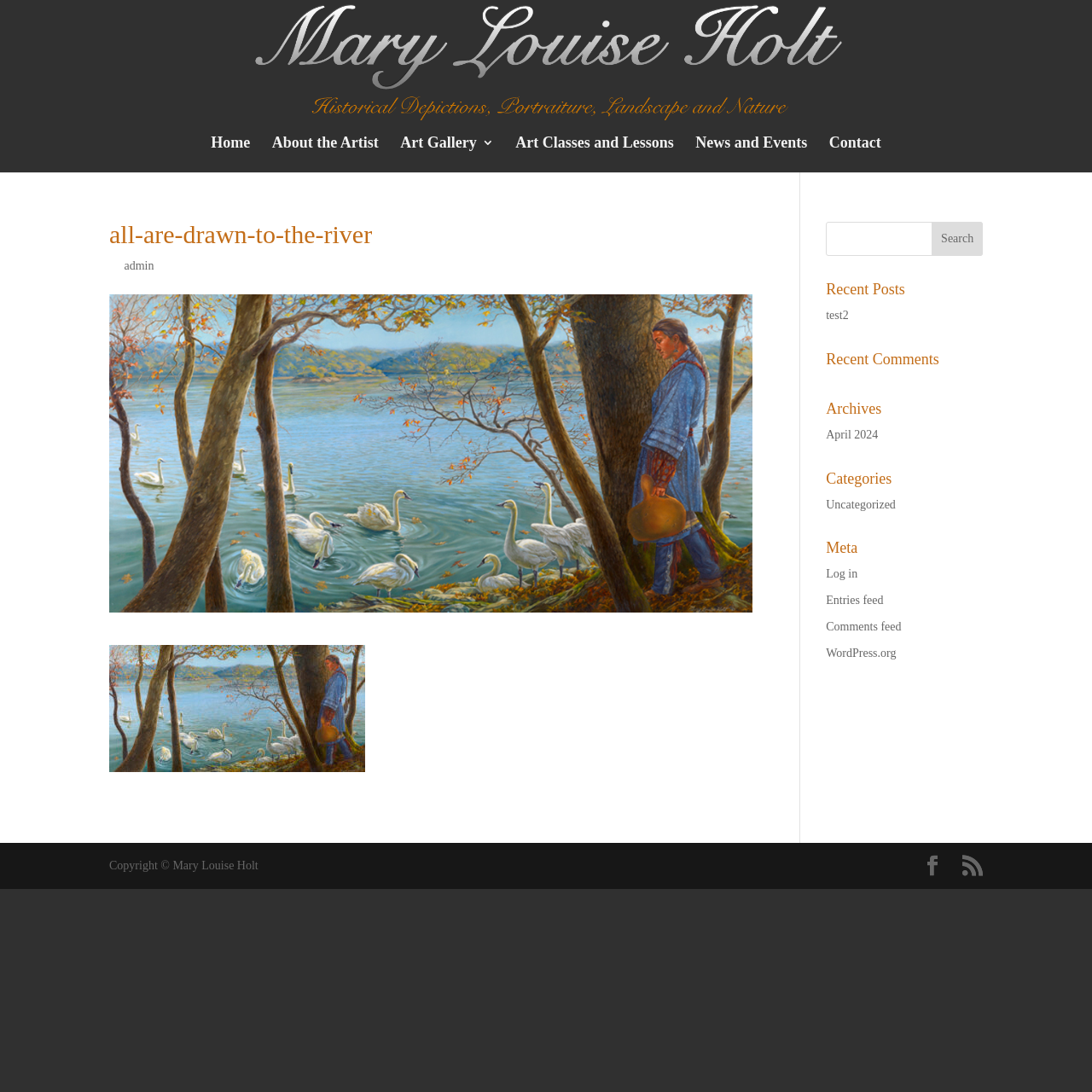Determine the bounding box for the described HTML element: "Contact". Ensure the coordinates are four float numbers between 0 and 1 in the format [left, top, right, bottom].

[0.759, 0.125, 0.807, 0.158]